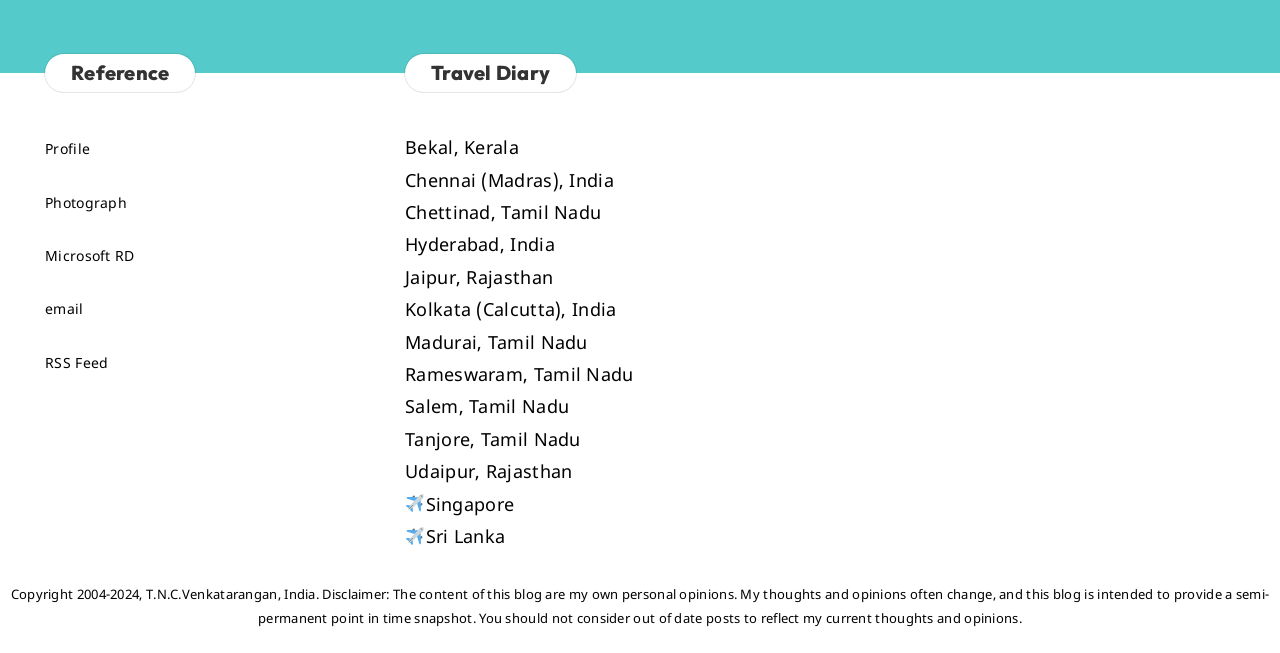What is the icon associated with the link '✈️ Singapore'?
Please give a detailed and elaborate answer to the question.

The link '✈️ Singapore' has an icon associated with it, which is represented by the image element with the OCR text '✈️' and bounding box coordinates [0.317, 0.757, 0.331, 0.785]. This icon is likely a symbol for an airplane or travel.